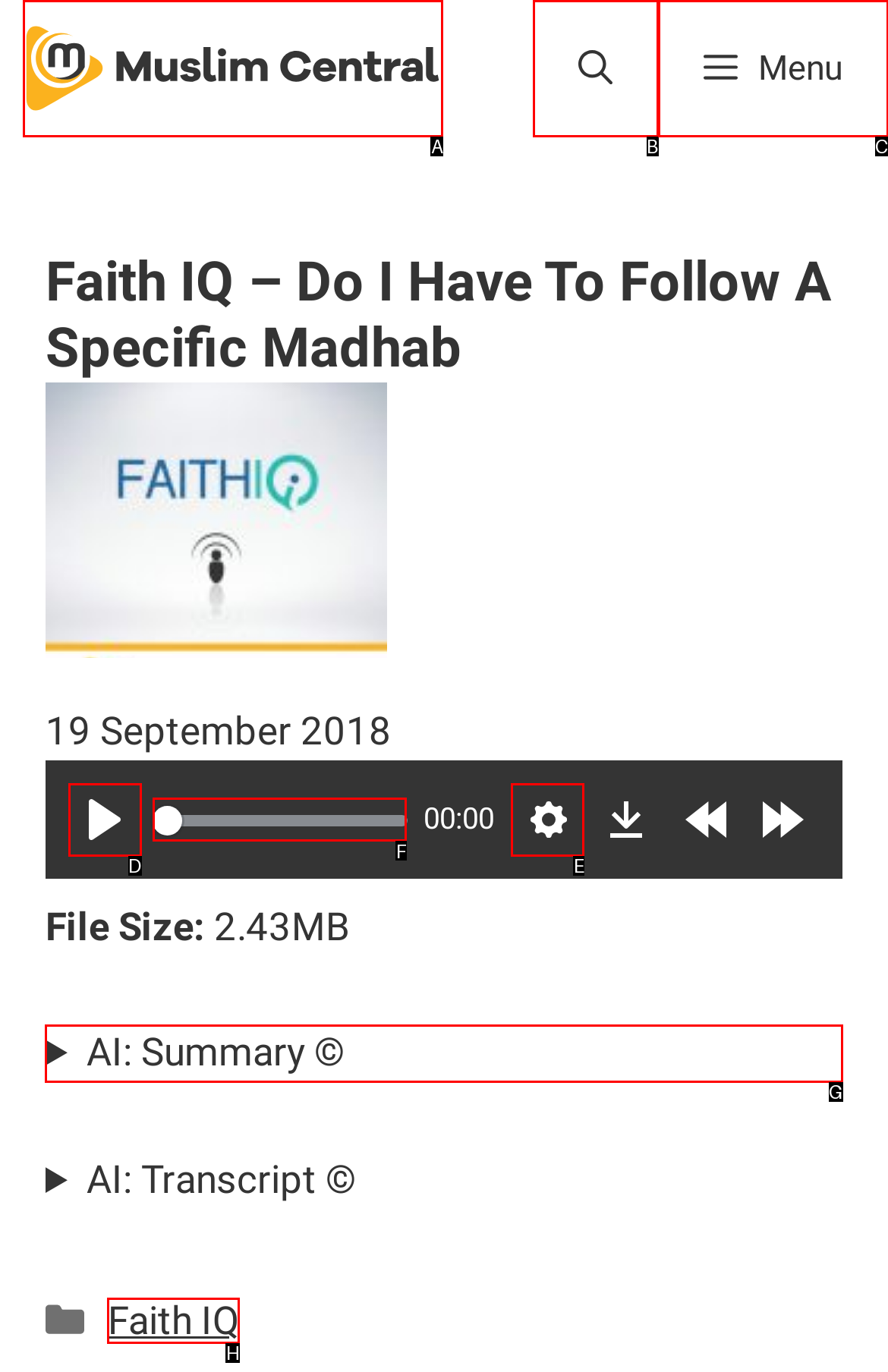Select the letter of the element you need to click to complete this task: View the AI summary
Answer using the letter from the specified choices.

G